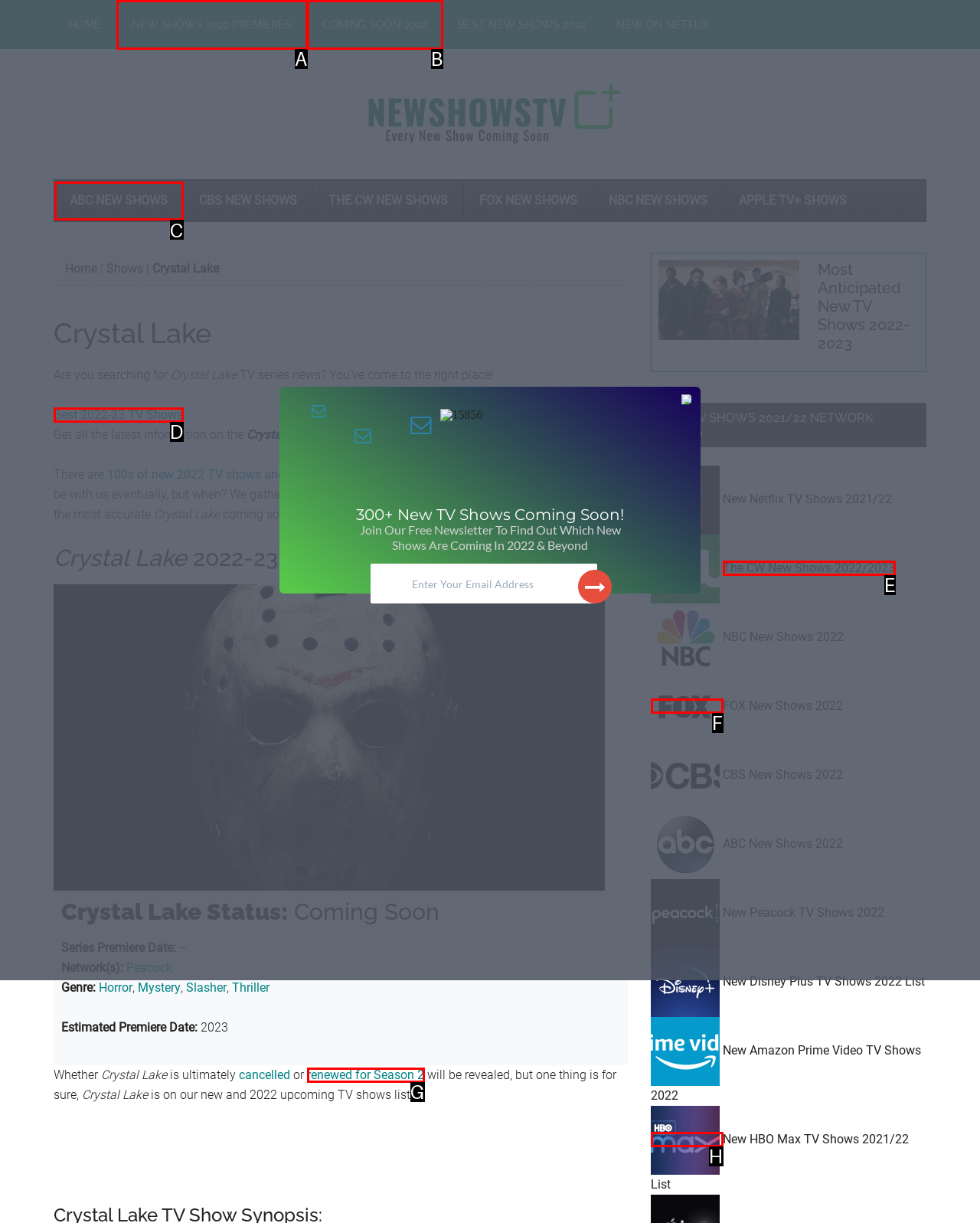Given the description: New Shows 2022 Premieres, select the HTML element that best matches it. Reply with the letter of your chosen option.

A